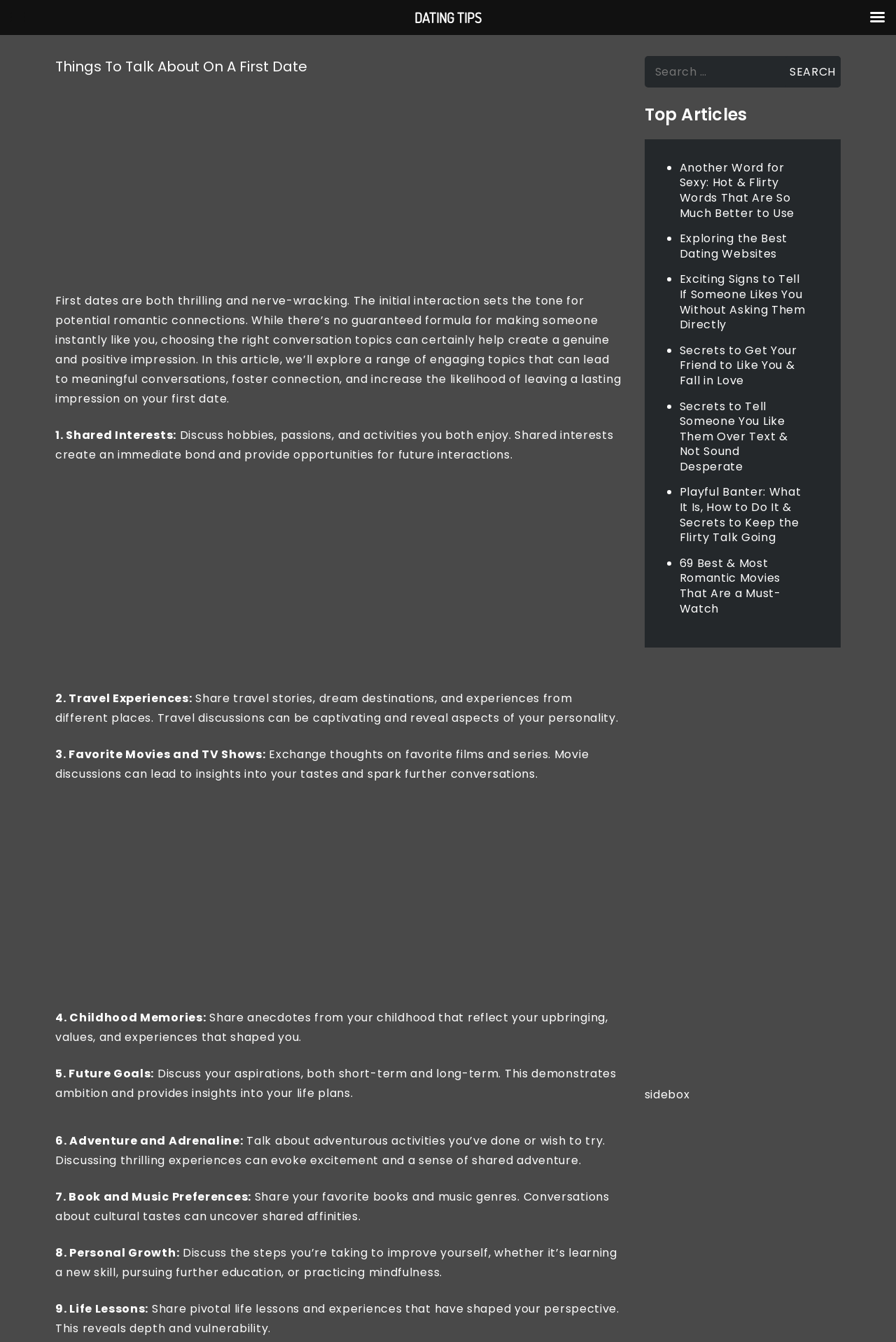Please determine the bounding box coordinates of the element to click in order to execute the following instruction: "View 'DATING TIPS'". The coordinates should be four float numbers between 0 and 1, specified as [left, top, right, bottom].

[0.462, 0.008, 0.538, 0.02]